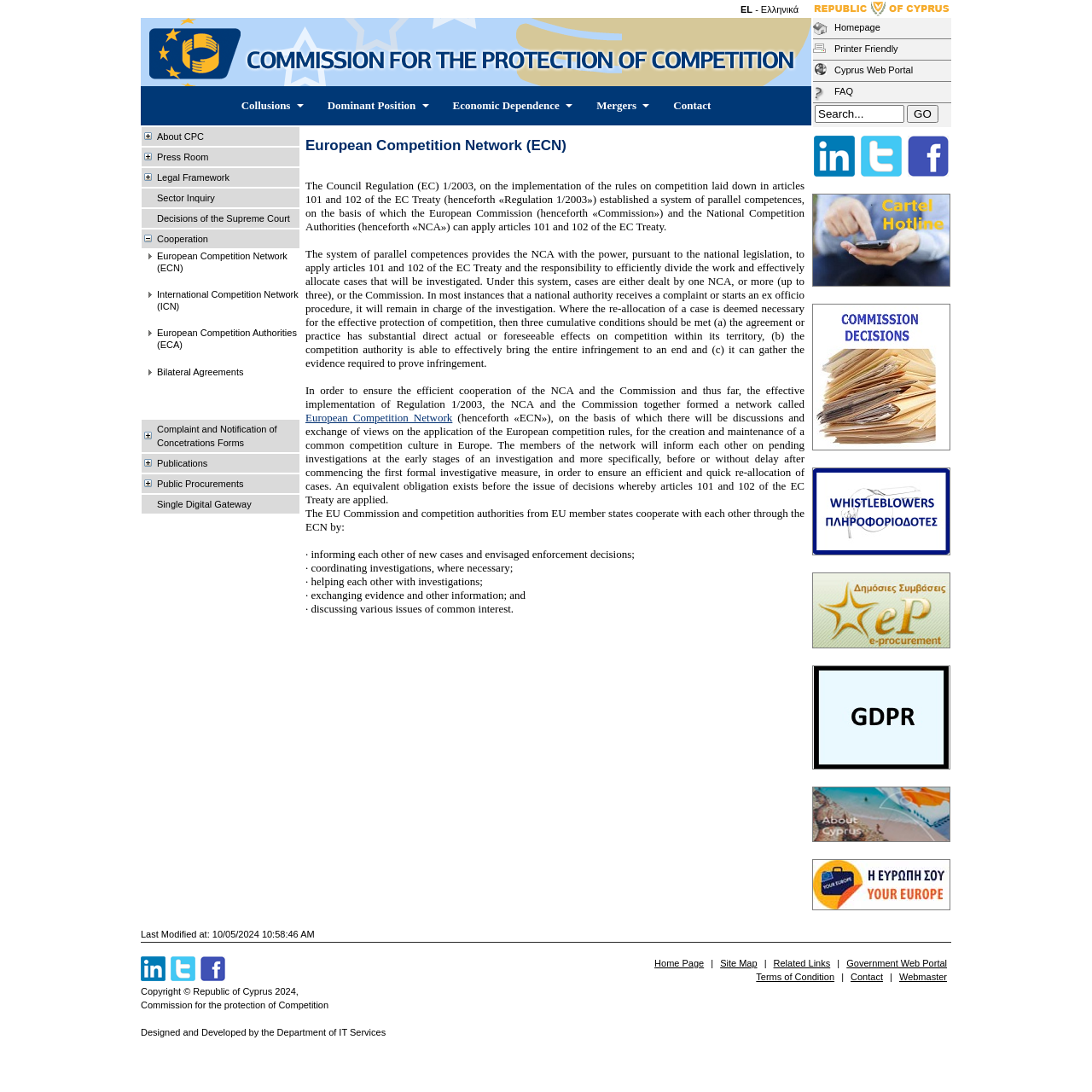Please locate the bounding box coordinates of the element that needs to be clicked to achieve the following instruction: "Click the 'Collusions' link". The coordinates should be four float numbers between 0 and 1, i.e., [left, top, right, bottom].

[0.208, 0.079, 0.287, 0.115]